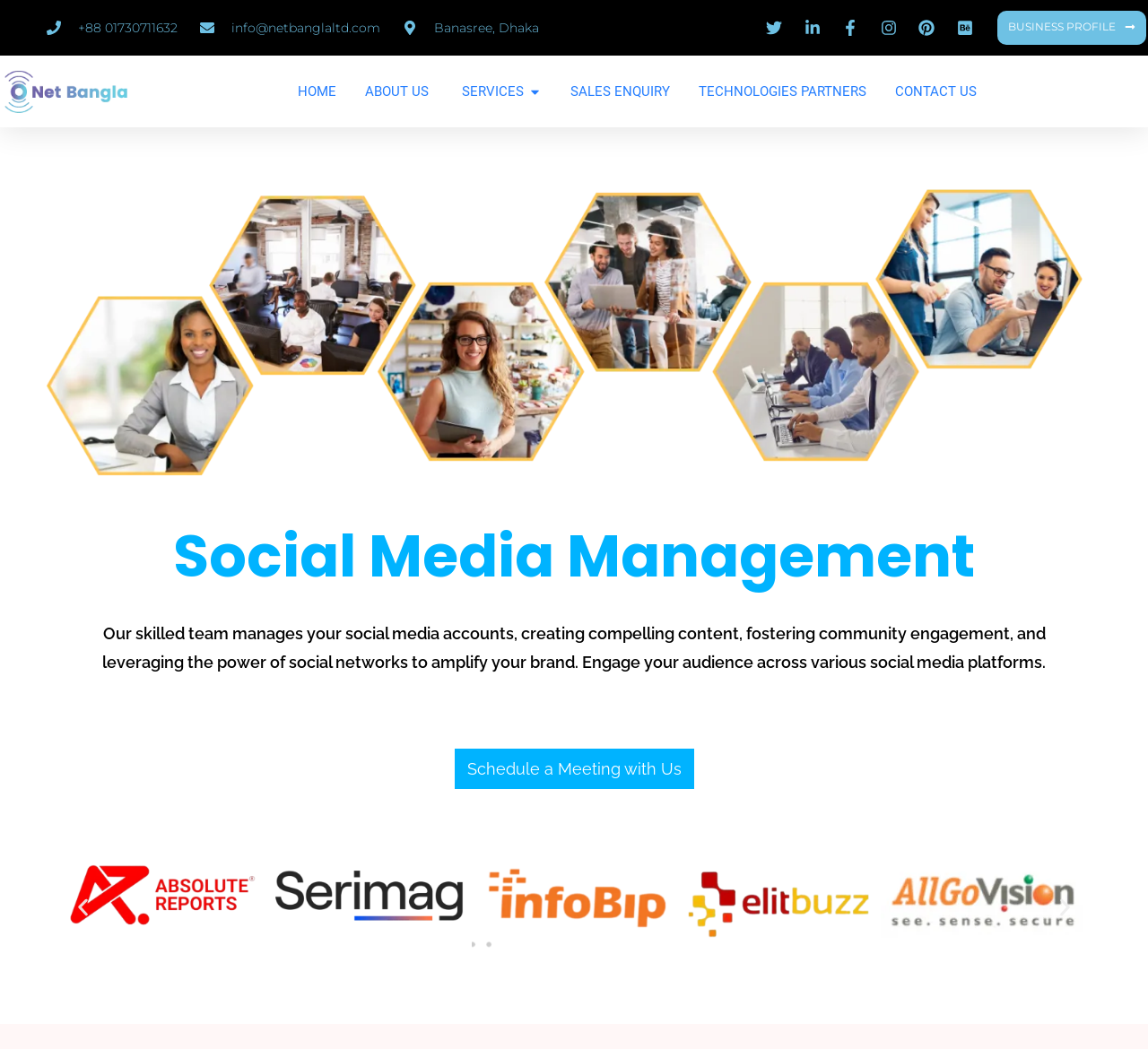Please provide a detailed answer to the question below by examining the image:
What is the email address of Net Bangla Limited?

The email address of Net Bangla Limited can be found at the top of the webpage, in the static text element with the bounding box coordinates [0.201, 0.019, 0.331, 0.034].